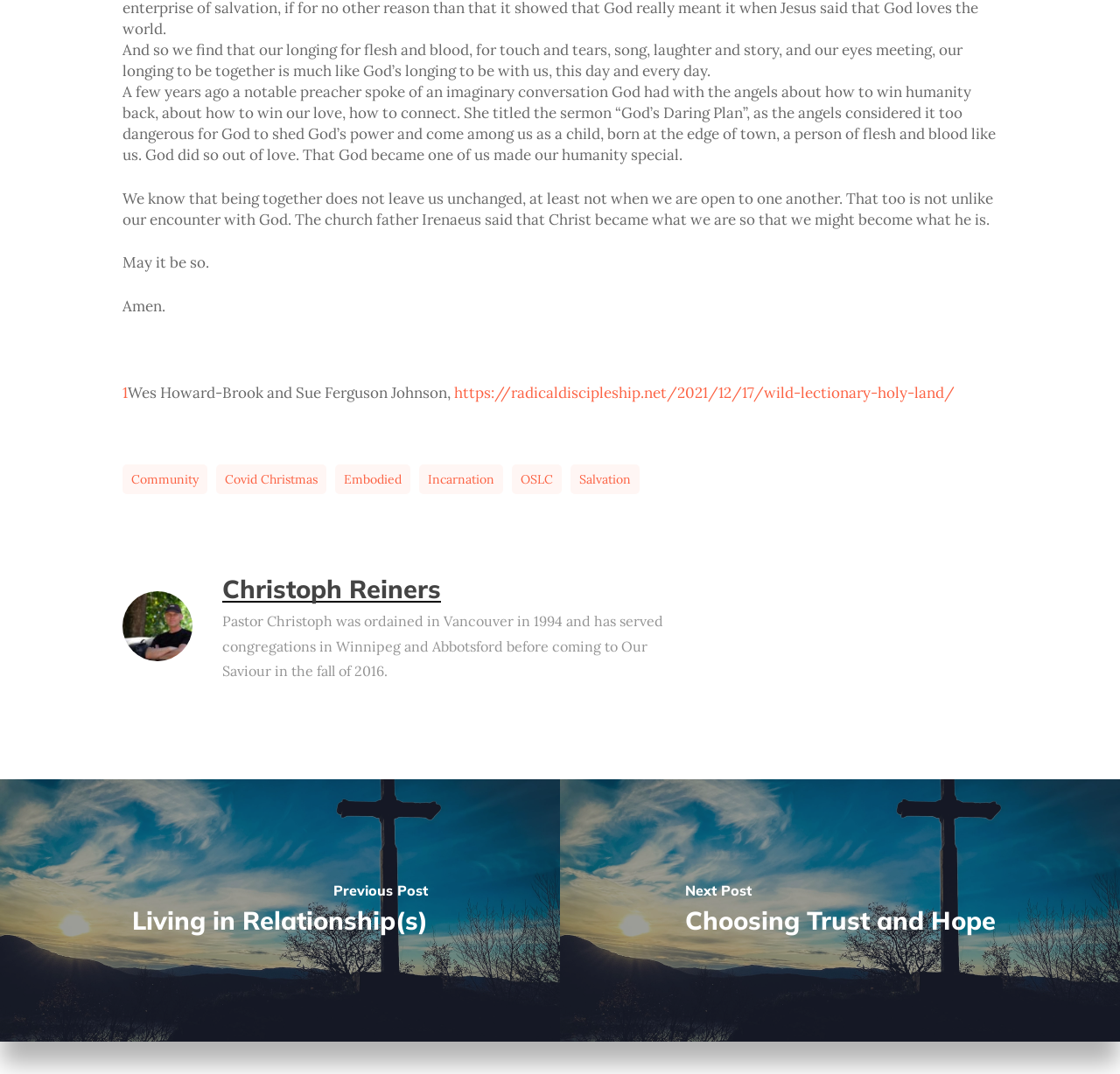Give a one-word or short phrase answer to this question: 
What is the name of the church mentioned in the webpage?

Our Saviour